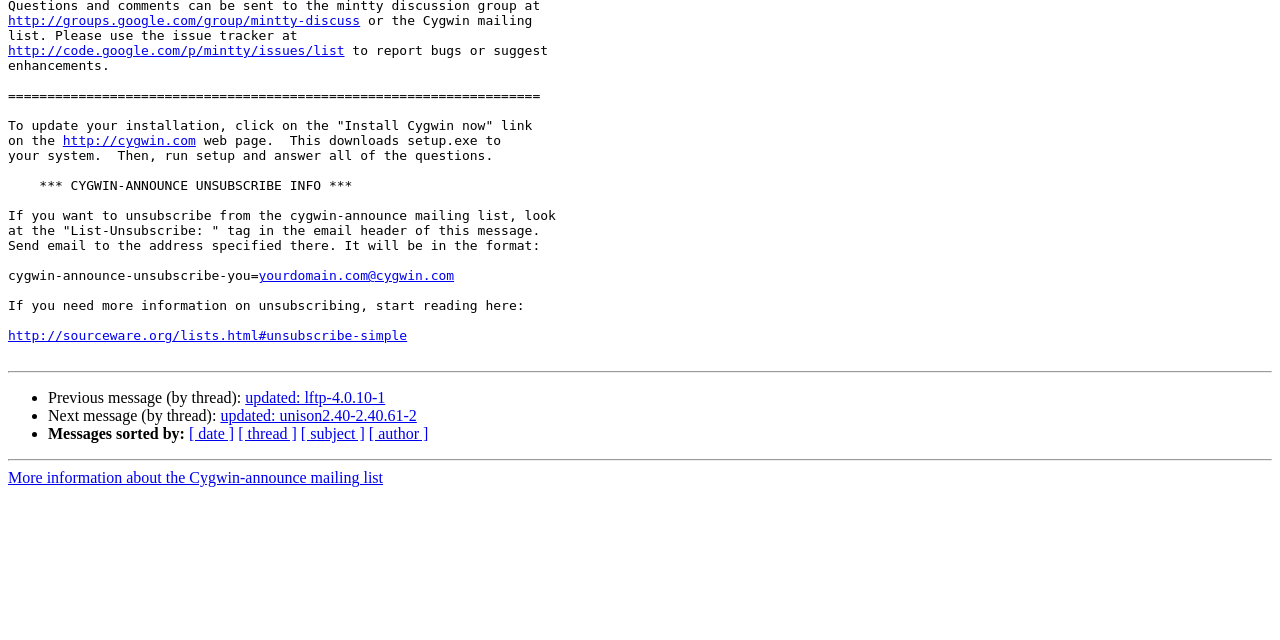Using the given description, provide the bounding box coordinates formatted as (top-left x, top-left y, bottom-right x, bottom-right y), with all values being floating point numbers between 0 and 1. Description: http://code.google.com/p/mintty/issues/list

[0.006, 0.068, 0.269, 0.091]